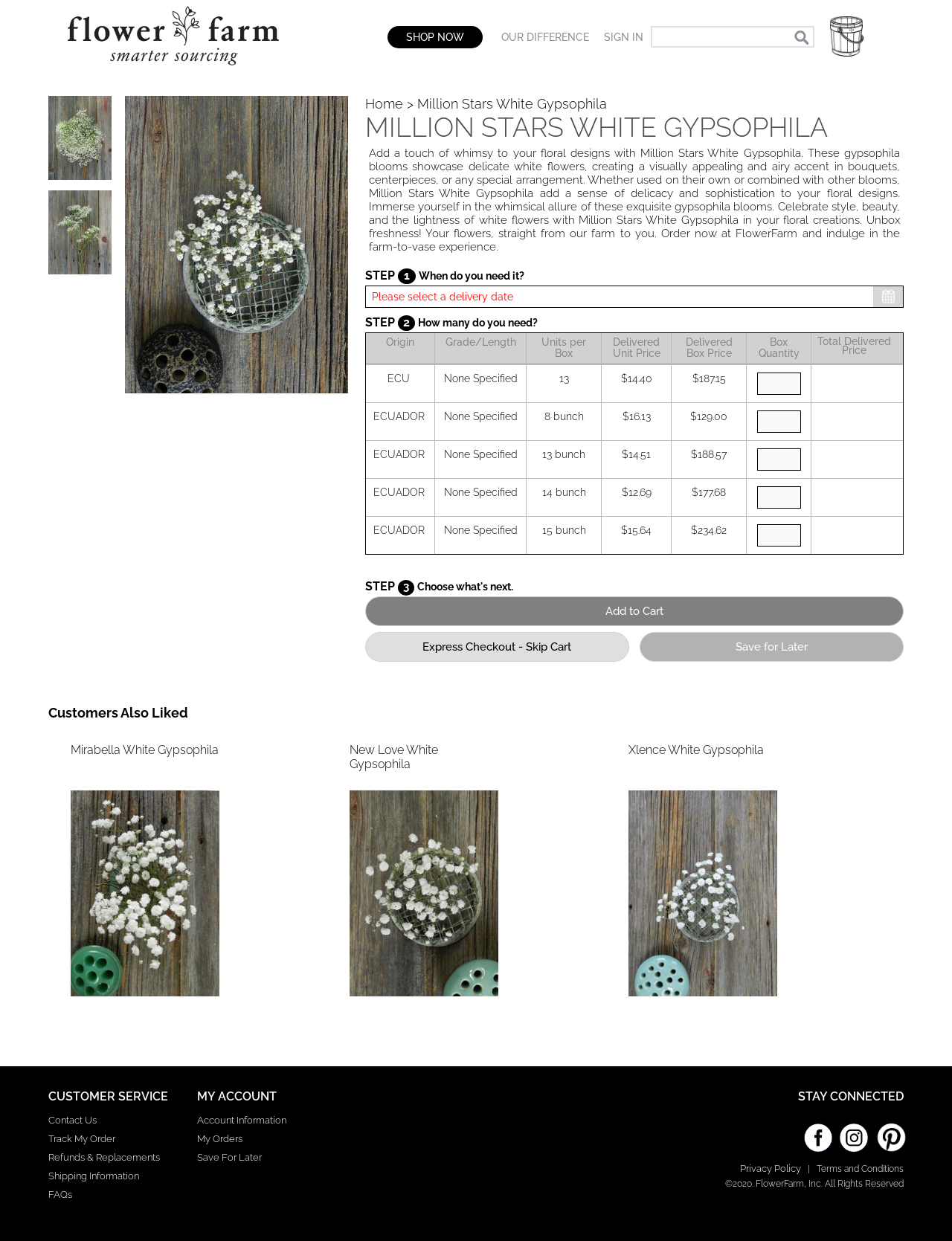Generate a thorough caption detailing the webpage content.

This webpage is about Million Stars White Gypsophila, a type of flower, and is part of the FlowerFarm online store. At the top of the page, there is a navigation menu with links to "OUR DIFFERENCE", "SIGN IN", and a search bar. Below the navigation menu, there is a prominent image of the Million Stars White Gypsophila flower, accompanied by a heading and a descriptive text that highlights its features and uses.

To the left of the image, there is a section with step-by-step instructions for ordering the flowers, including selecting the delivery date, quantity, and unit price. Below this section, there are four tables comparing different options for the flowers, including origin, grade, length, and price.

Further down the page, there is a call-to-action section with buttons to "Add to Cart", "Express Checkout", and "Save for Later". Below this section, there is a "Customers Also Liked" section that recommends other types of white gypsophila flowers, including Mirabella, New Love, and Xlence, with images and links to their respective product pages.

Throughout the page, there are several images of the Million Stars White Gypsophila flower, as well as a logo of FlowerFarm at the top left corner. The overall layout is organized and easy to navigate, with clear headings and concise text.